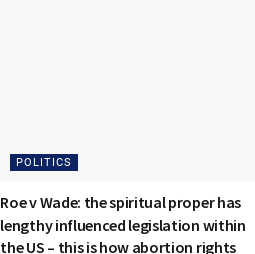Give a thorough explanation of the elements present in the image.

The image features a heading titled "Roe v Wade: the spiritual proper has lengthy influenced legislation within the US – this is how abortion rights could possibly be challenged elsewhere." Below the heading, there is a prominent blue link labeled 'POLITICS,' indicating the topic's relevance to current political discourse. The content likely delves into the impact of religious conservatism on legal frameworks surrounding abortion rights, exploring potential challenges to these rights in various contexts. This image captures a significant discussion point in the ongoing debate over reproductive rights and the legal landscape influenced by religious beliefs.